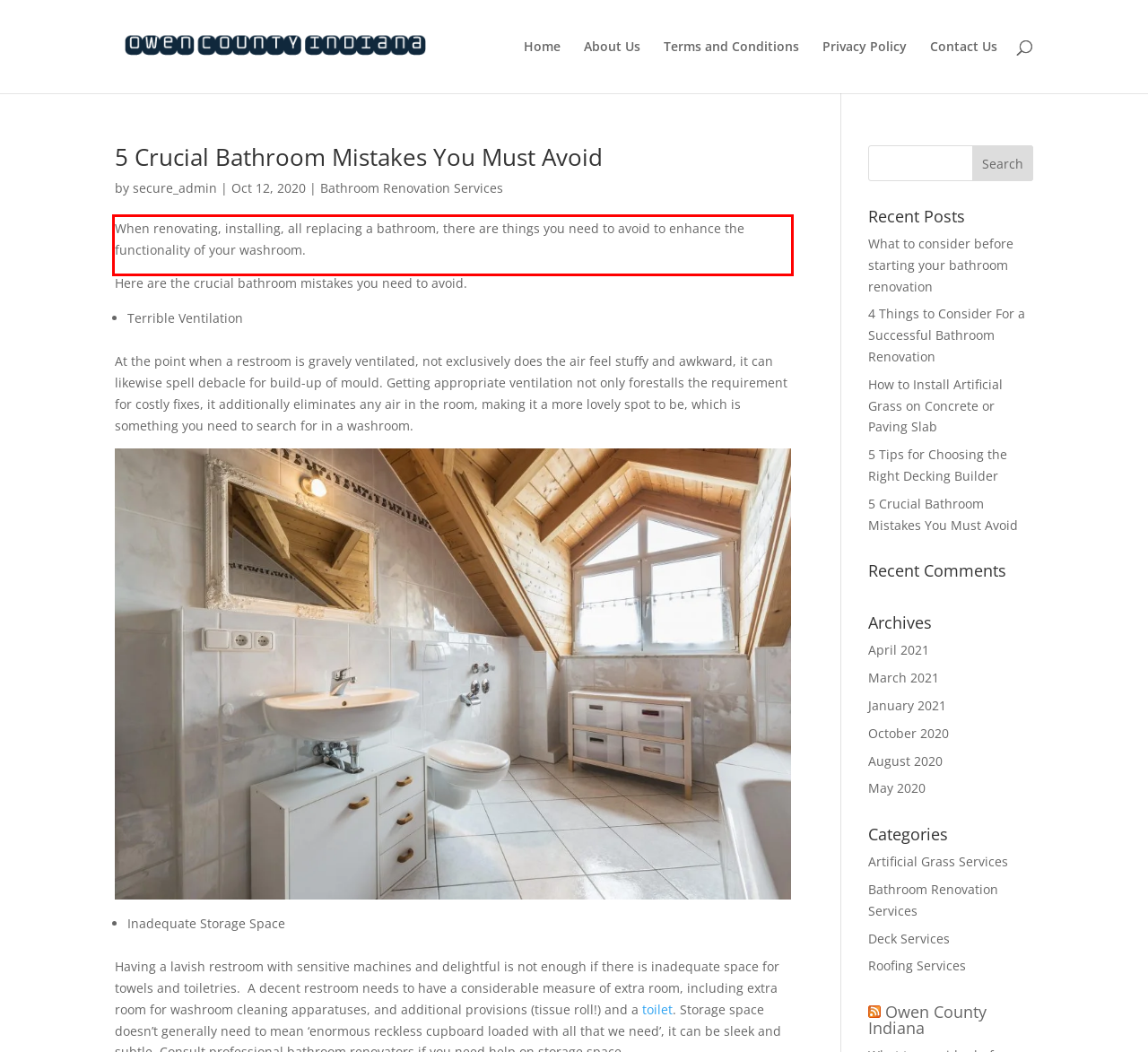Using the provided screenshot of a webpage, recognize the text inside the red rectangle bounding box by performing OCR.

When renovating, installing, all replacing a bathroom, there are things you need to avoid to enhance the functionality of your washroom.